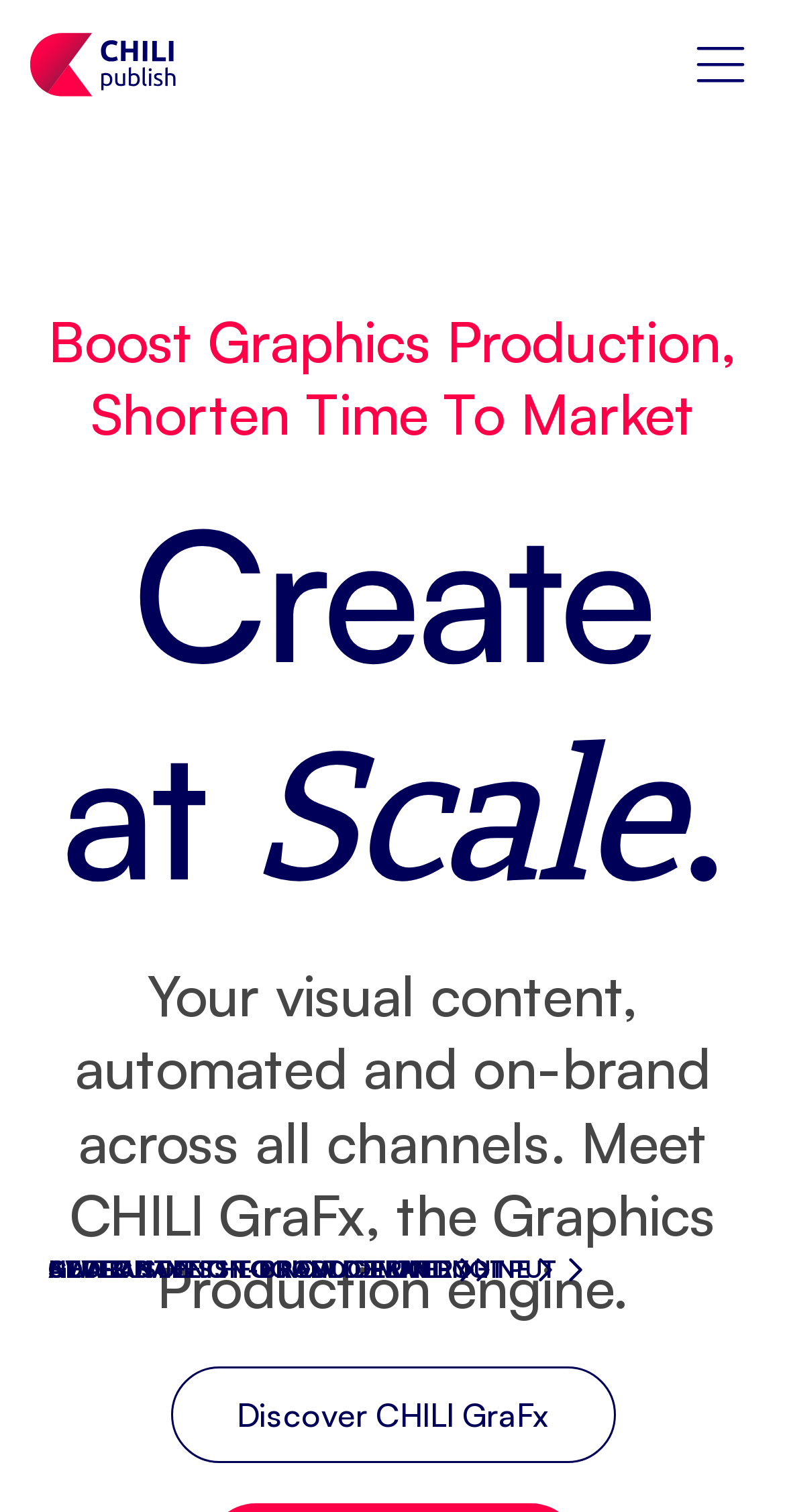Explain the webpage in detail, including its primary components.

This webpage is a marketing page for a graphics production engine called CHILI GraFx. At the top left, there is a link to the homepage accompanied by a small image. On the top right, there is a vertical burger menu. 

Below the top section, there are three headings that introduce the product. The first heading is "Boost Graphics Production, Shorten Time To Market", followed by "Create at Scale." The third and longest heading explains that CHILI GraFx is a graphics production engine that automates visual content creation across all channels.

Underneath the headings, there is a call-to-action link "Discover CHILI GraFx" that encourages users to learn more about the product.

On the bottom left, there is a notification section that informs users about the website's cookie policy. The notification includes a brief message, a "Read more" link, and an "ACCEPT ALL" button. Below the notification, there are detailed cookie settings with checkboxes for different types of cookies, such as strictly necessary, performance, targeting, functionality, and unclassified.

To the right of the cookie settings, there are two buttons: "COOKIE DECLARATION" and "ABOUT COOKIES". Further down, there are five buttons that correspond to the different types of cookies. At the very bottom, there is a content information section that includes a "Cookie" label, a "report" link, a "created by" label, and a link to the CookieScript Consent Management Platform.

Throughout the page, there are several images, including a logo, flags for different languages, and icons for the burger menu and cookie settings.